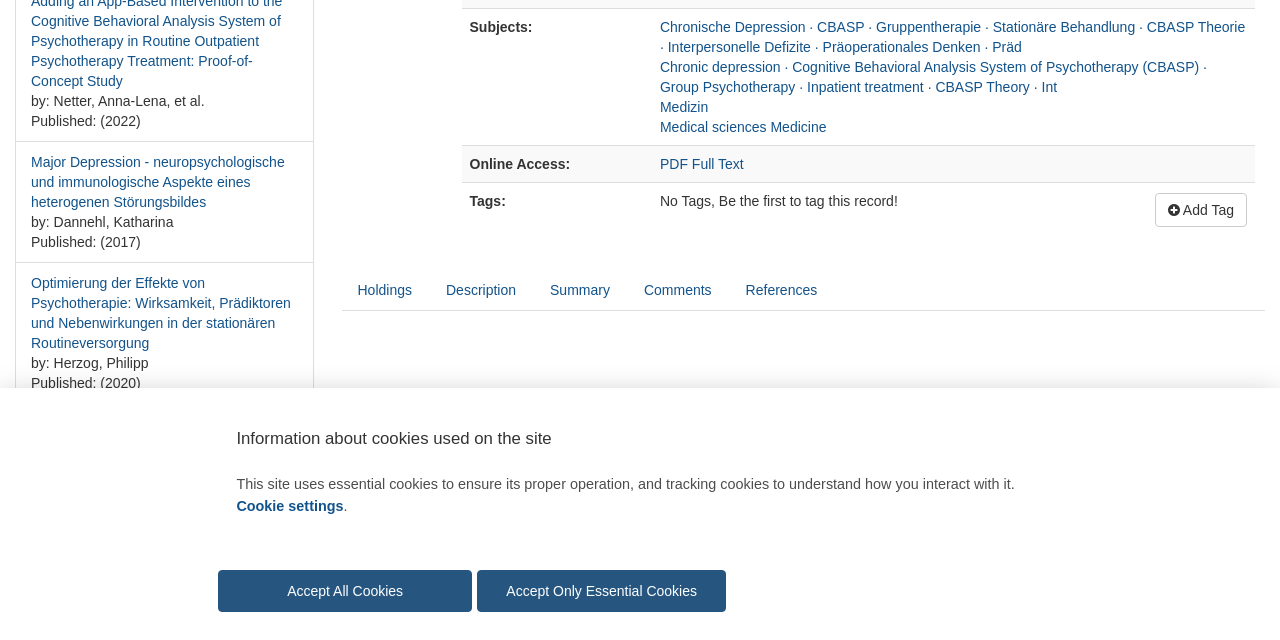Please predict the bounding box coordinates (top-left x, top-left y, bottom-right x, bottom-right y) for the UI element in the screenshot that fits the description: Holdings

[0.267, 0.421, 0.334, 0.487]